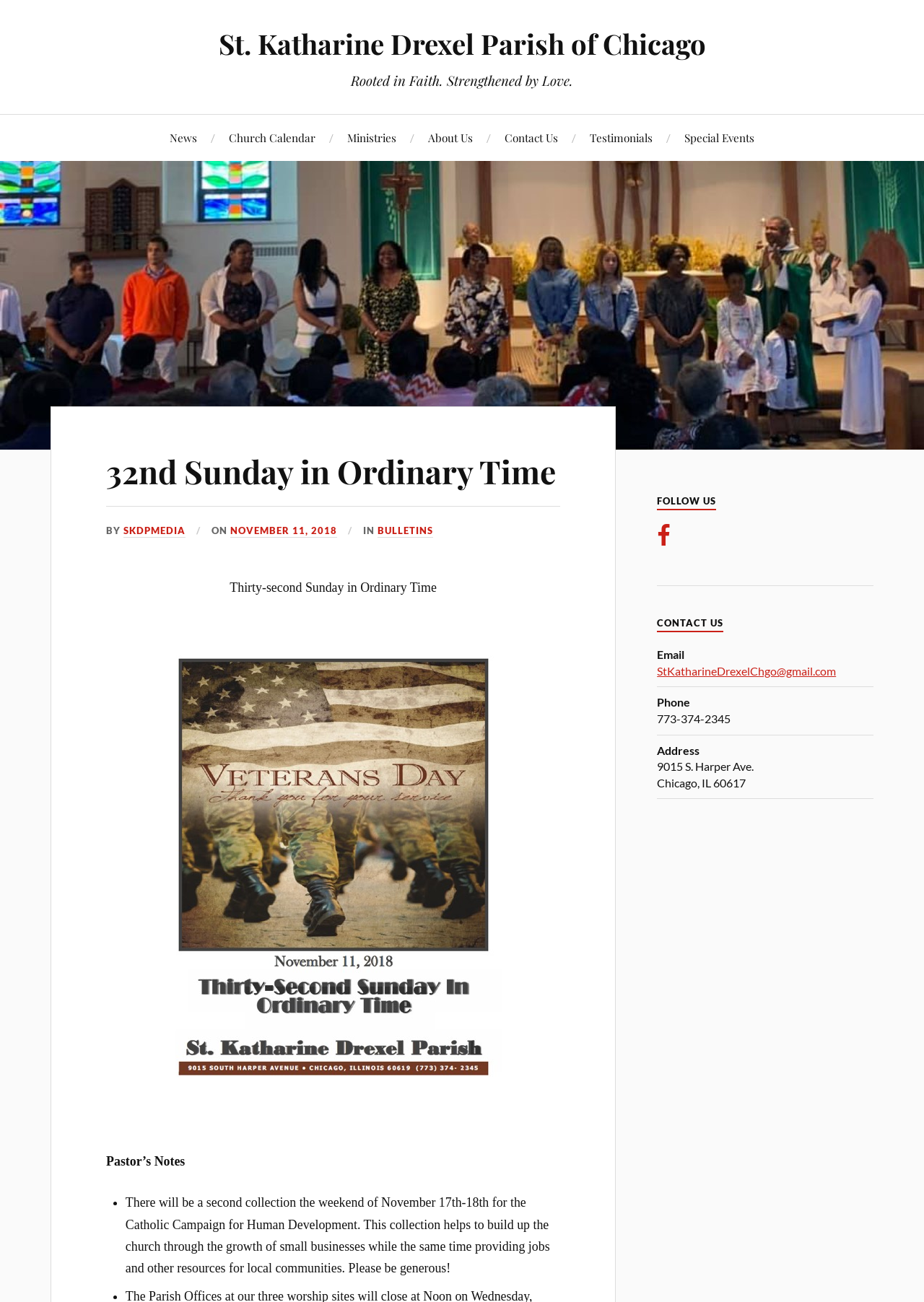What is the email address of the parish?
Using the visual information, respond with a single word or phrase.

StKatharineDrexelChgo@gmail.com